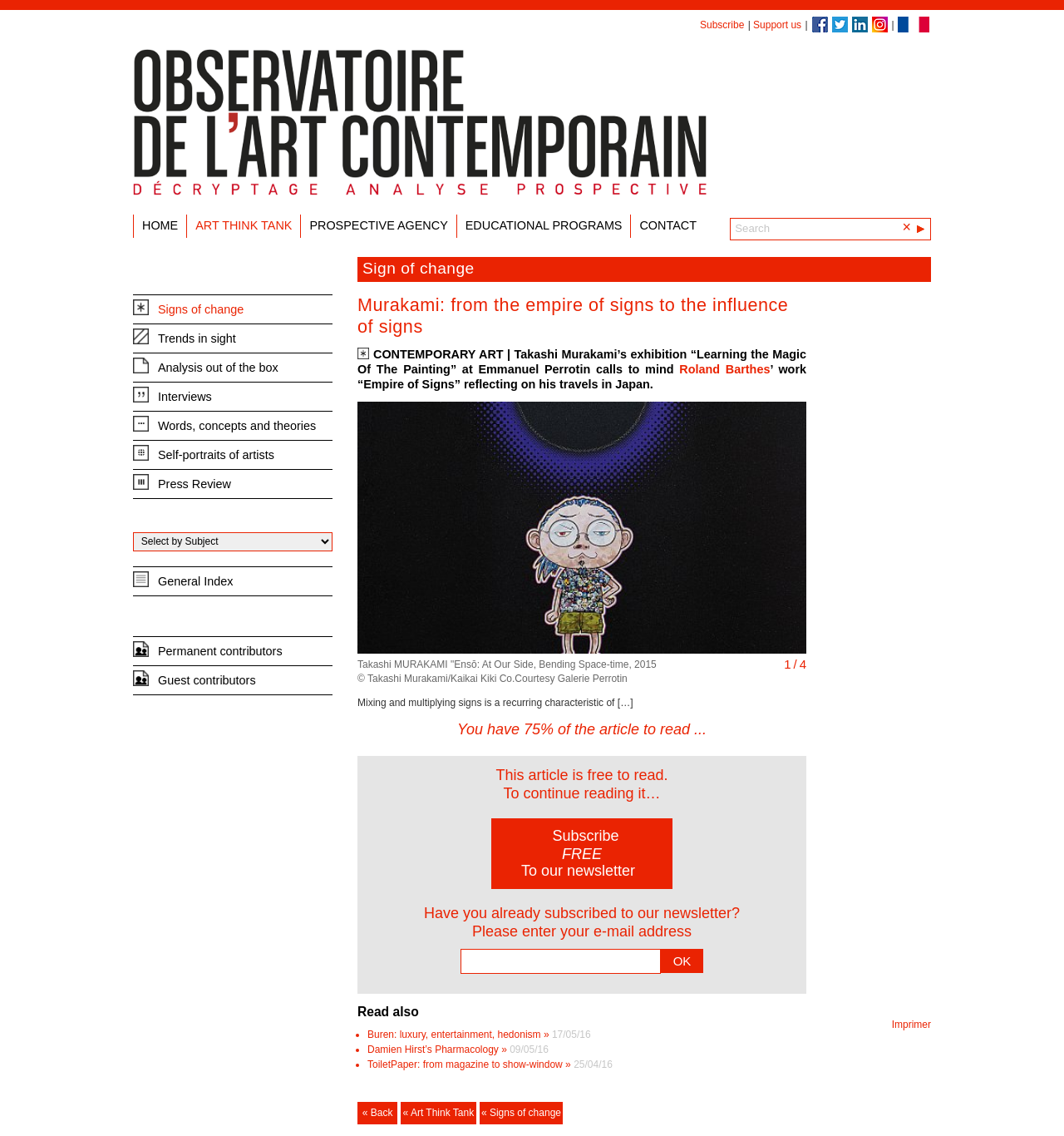Determine the bounding box coordinates for the region that must be clicked to execute the following instruction: "Read the article about Takashi Murakami".

[0.336, 0.259, 0.758, 0.297]